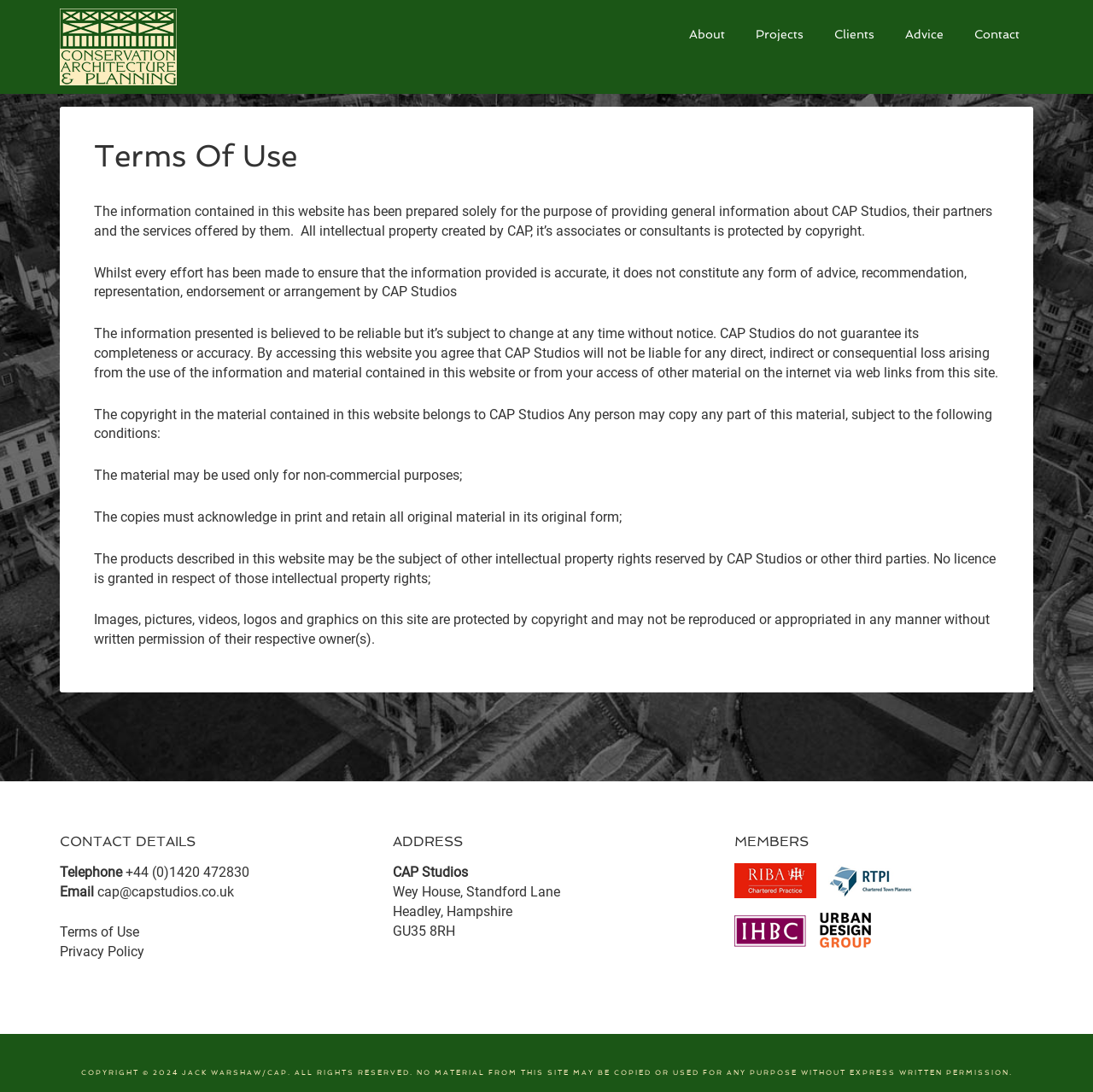Please find the bounding box coordinates of the element that you should click to achieve the following instruction: "View Condor OPS Chest Rig". The coordinates should be presented as four float numbers between 0 and 1: [left, top, right, bottom].

None